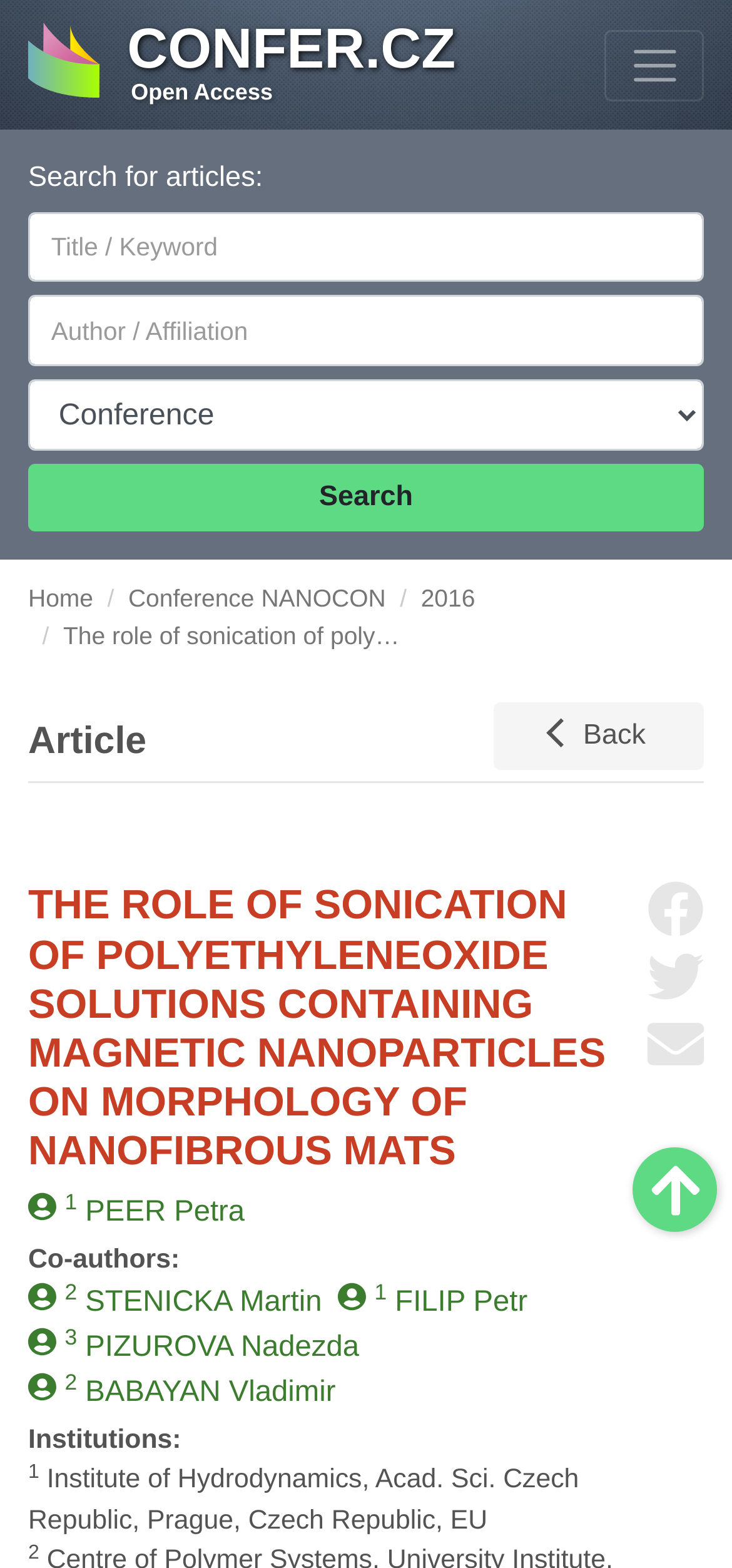Could you determine the bounding box coordinates of the clickable element to complete the instruction: "Scroll to Top"? Provide the coordinates as four float numbers between 0 and 1, i.e., [left, top, right, bottom].

[0.865, 0.732, 0.98, 0.786]